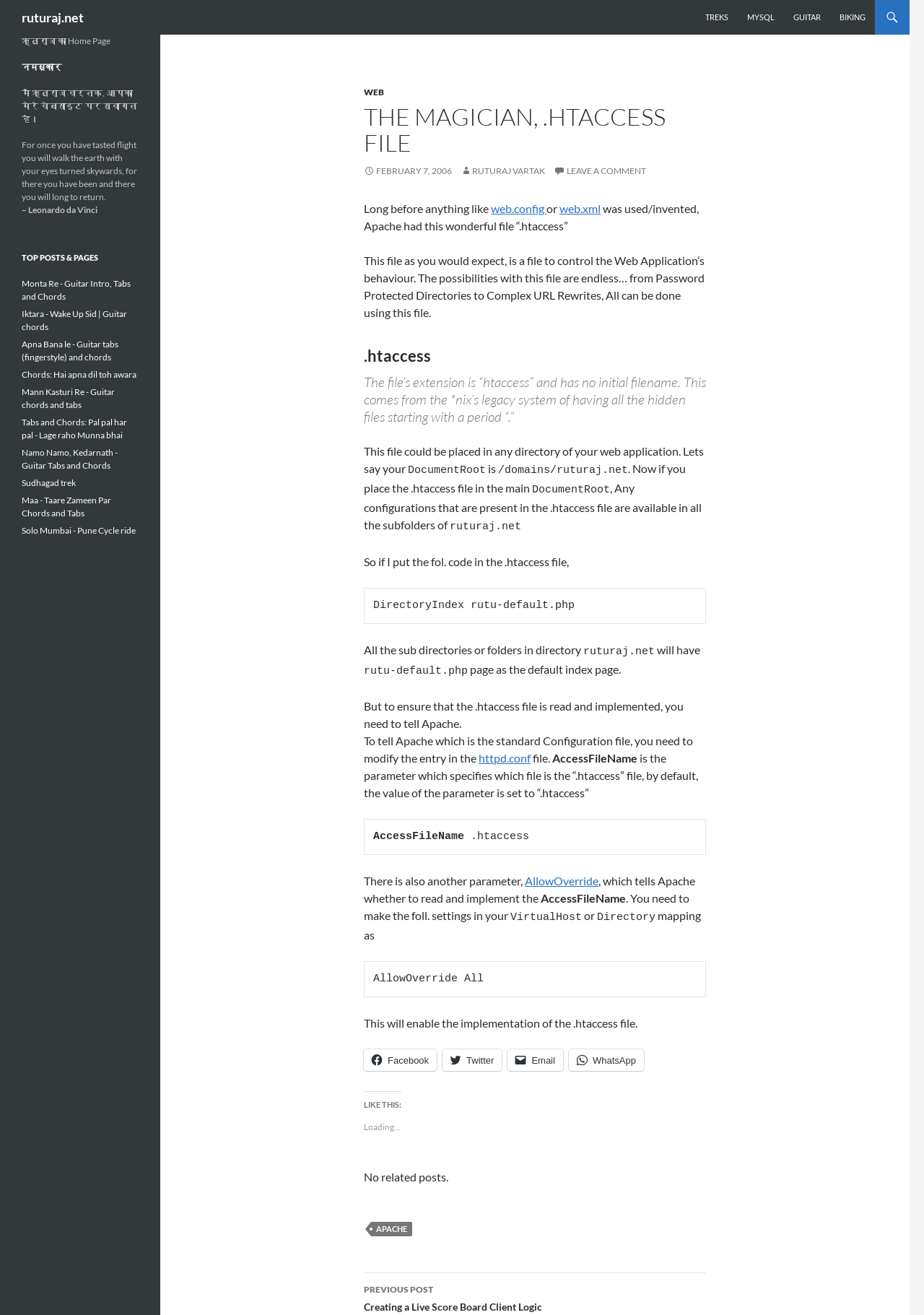Please identify the bounding box coordinates of the element's region that should be clicked to execute the following instruction: "Click on the 'APACHE' link". The bounding box coordinates must be four float numbers between 0 and 1, i.e., [left, top, right, bottom].

[0.402, 0.929, 0.446, 0.94]